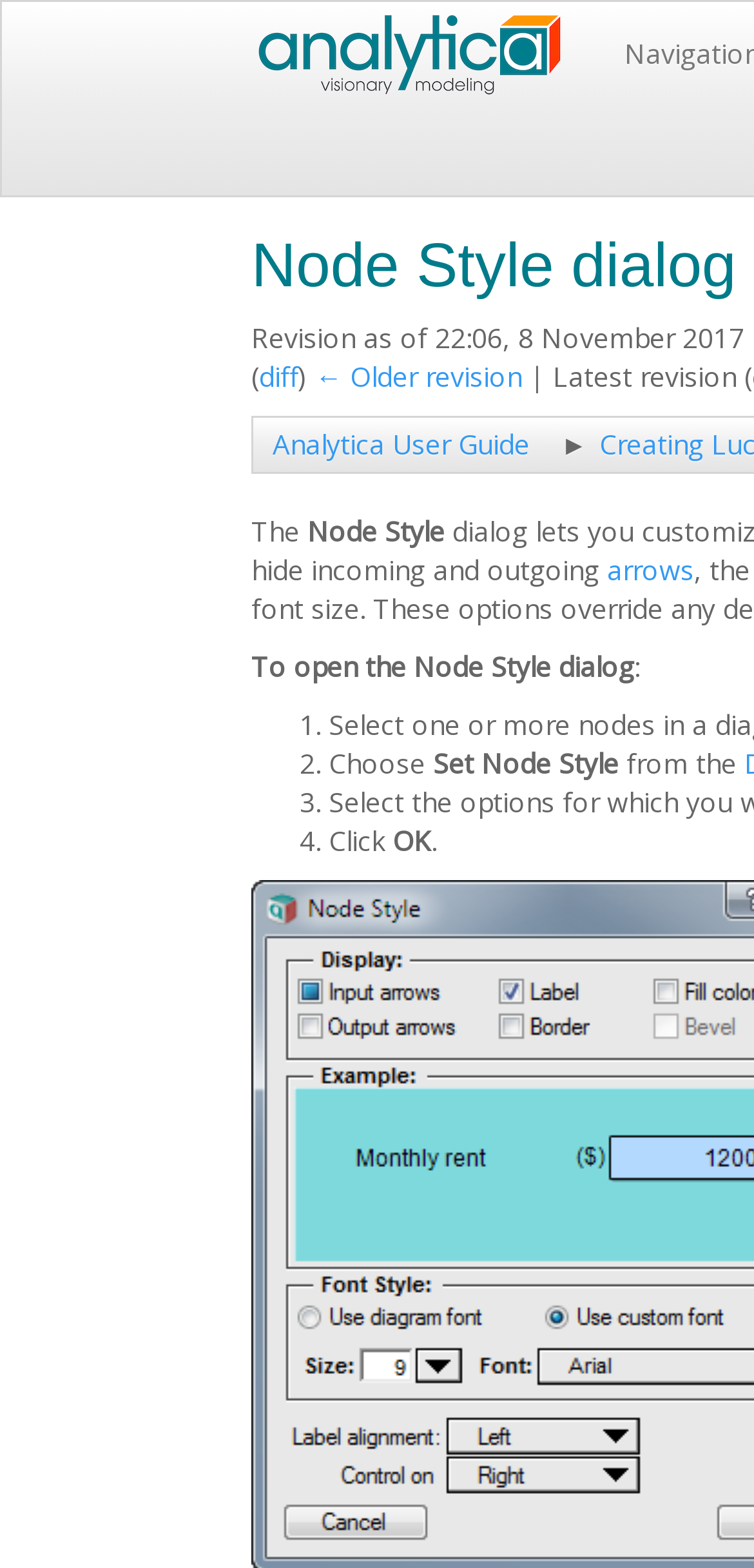What is the symbol used to open the Node Style dialog?
Can you provide a detailed and comprehensive answer to the question?

The webpage mentions that 'the arrows' are used to open the Node Style dialog, indicating that the symbol used to open the dialog is an arrow or a set of arrows.